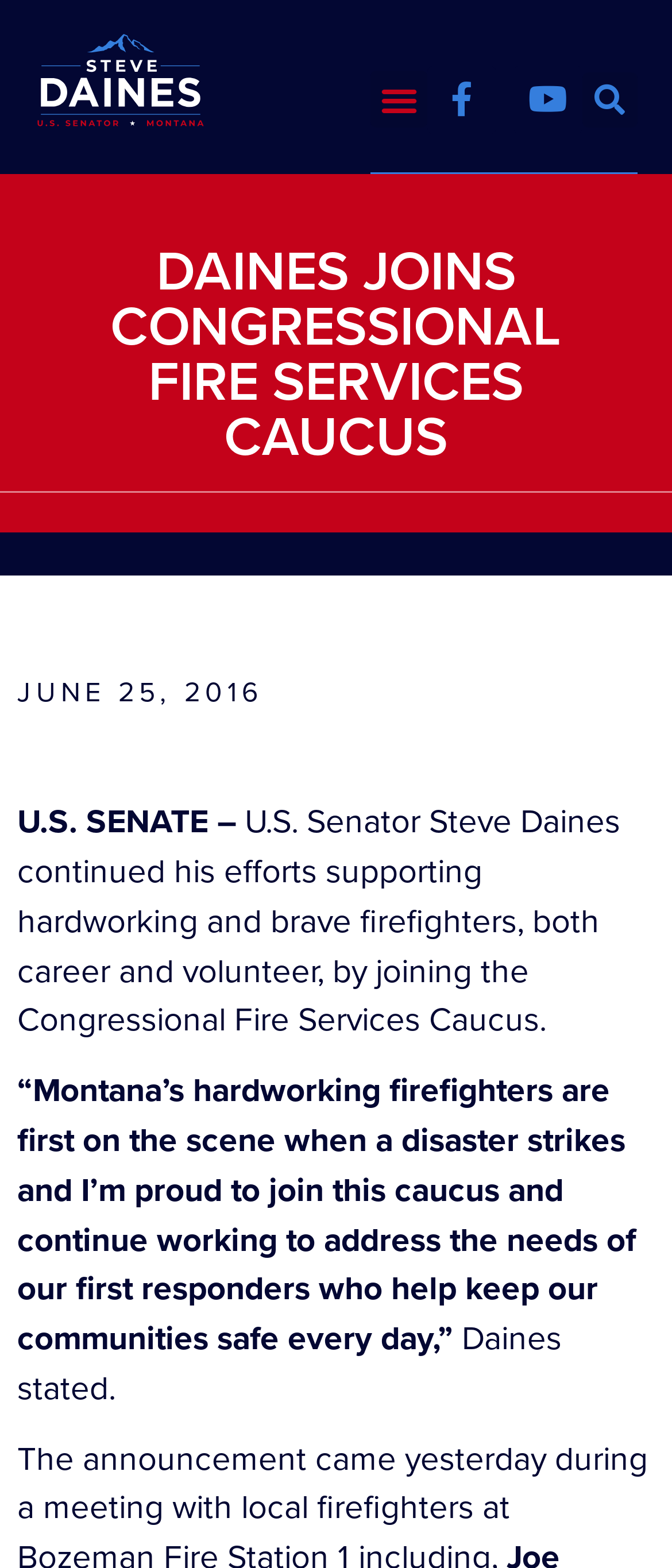What is the purpose of the Congressional Fire Services Caucus?
With the help of the image, please provide a detailed response to the question.

The webpage states that Senator Steve Daines joined the Congressional Fire Services Caucus to support hardworking and brave firefighters, implying that the caucus is dedicated to supporting firefighters.